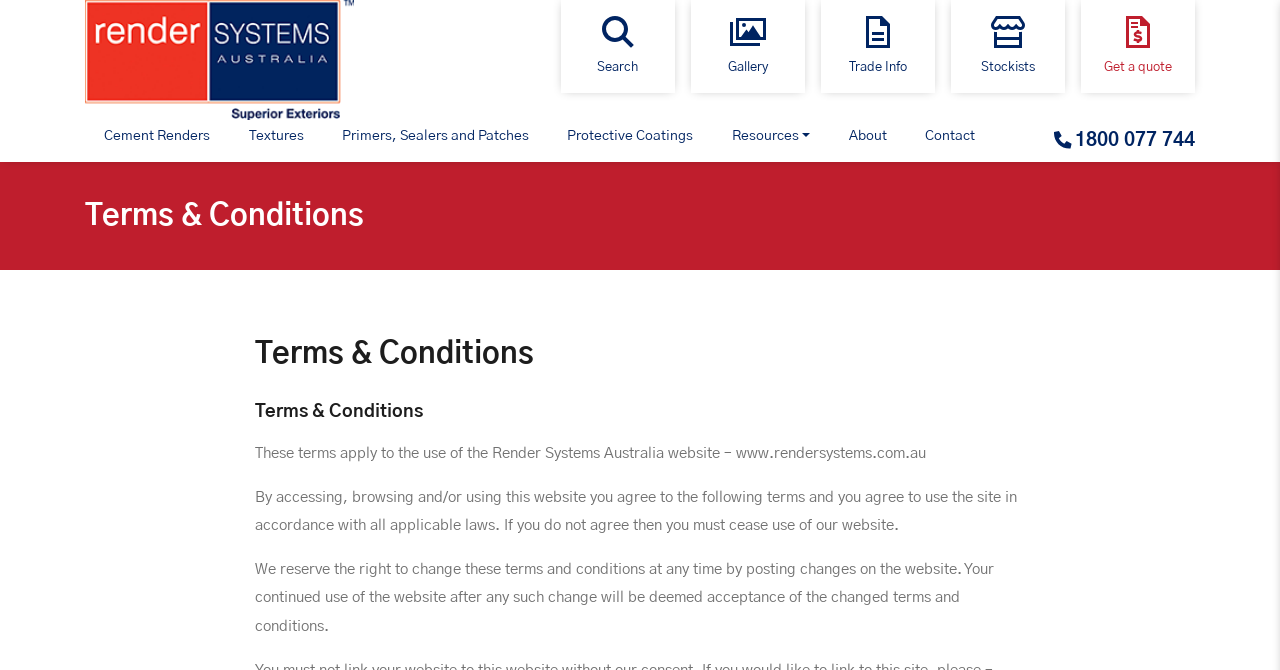Please identify the bounding box coordinates of the clickable region that I should interact with to perform the following instruction: "Click on the 'Gallery' link". The coordinates should be expressed as four float numbers between 0 and 1, i.e., [left, top, right, bottom].

[0.54, 0.0, 0.629, 0.139]